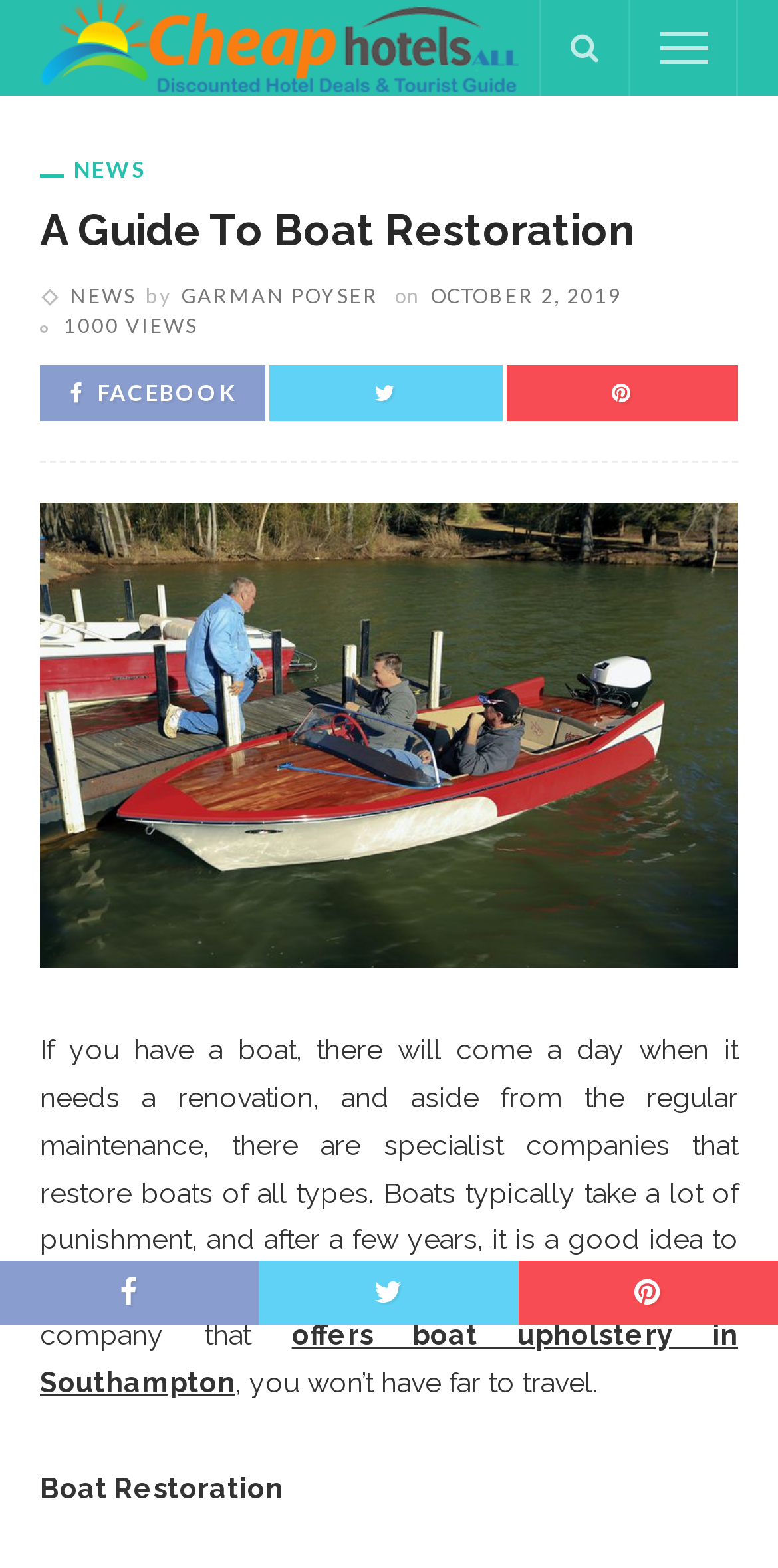Observe the image and answer the following question in detail: What is the date of the article?

I found the date of the article by looking at the time element, which is located at coordinates [0.554, 0.181, 0.8, 0.196]. The text 'OCTOBER 2, 2019' is located within the time element, indicating the date of the article.